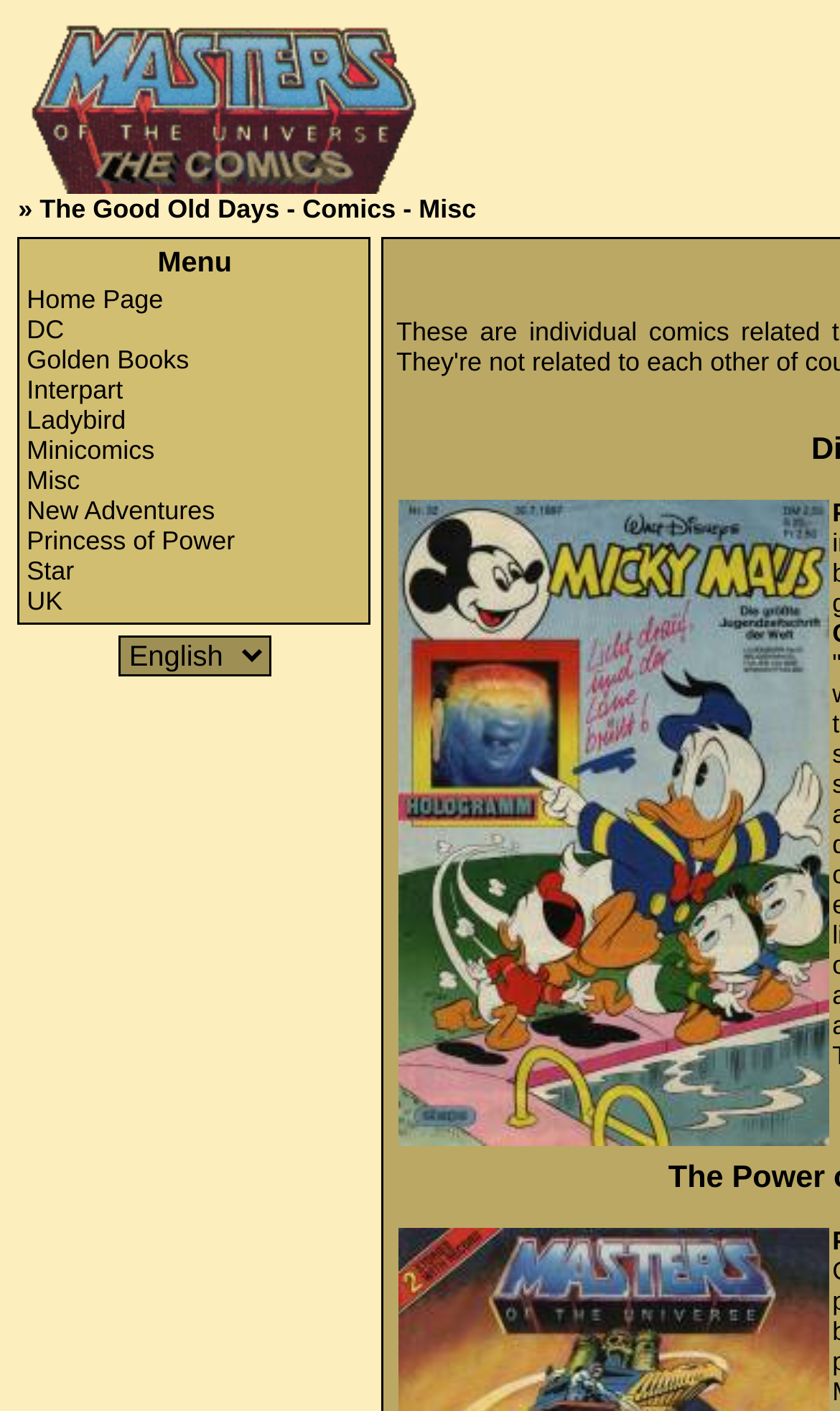Please locate the bounding box coordinates for the element that should be clicked to achieve the following instruction: "click the 'Download' button". Ensure the coordinates are given as four float numbers between 0 and 1, i.e., [left, top, right, bottom].

[0.472, 0.797, 0.991, 0.819]